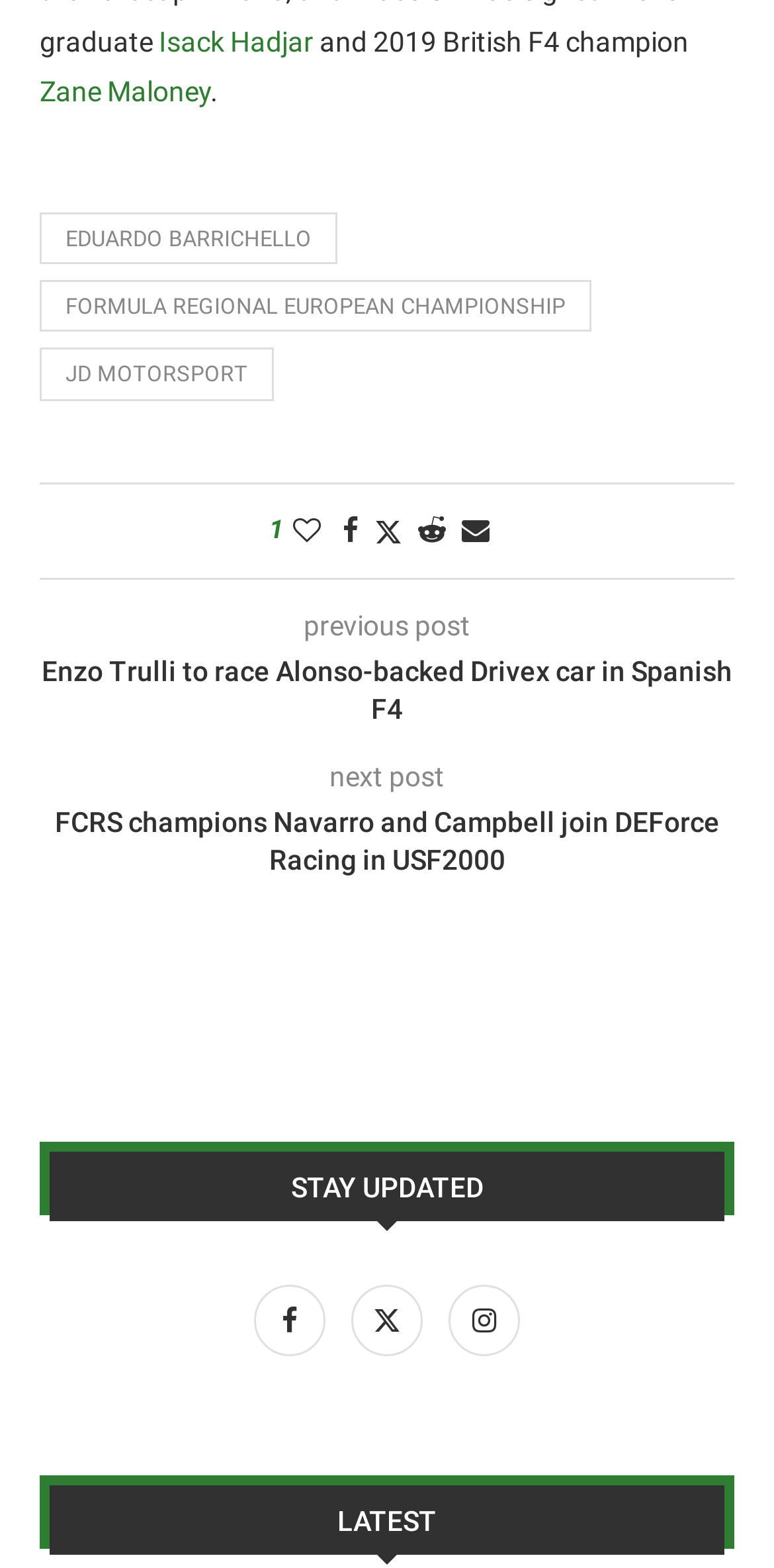Identify the bounding box of the UI element described as follows: "Formula Regional European Championship". Provide the coordinates as four float numbers in the range of 0 to 1 [left, top, right, bottom].

[0.051, 0.179, 0.764, 0.212]